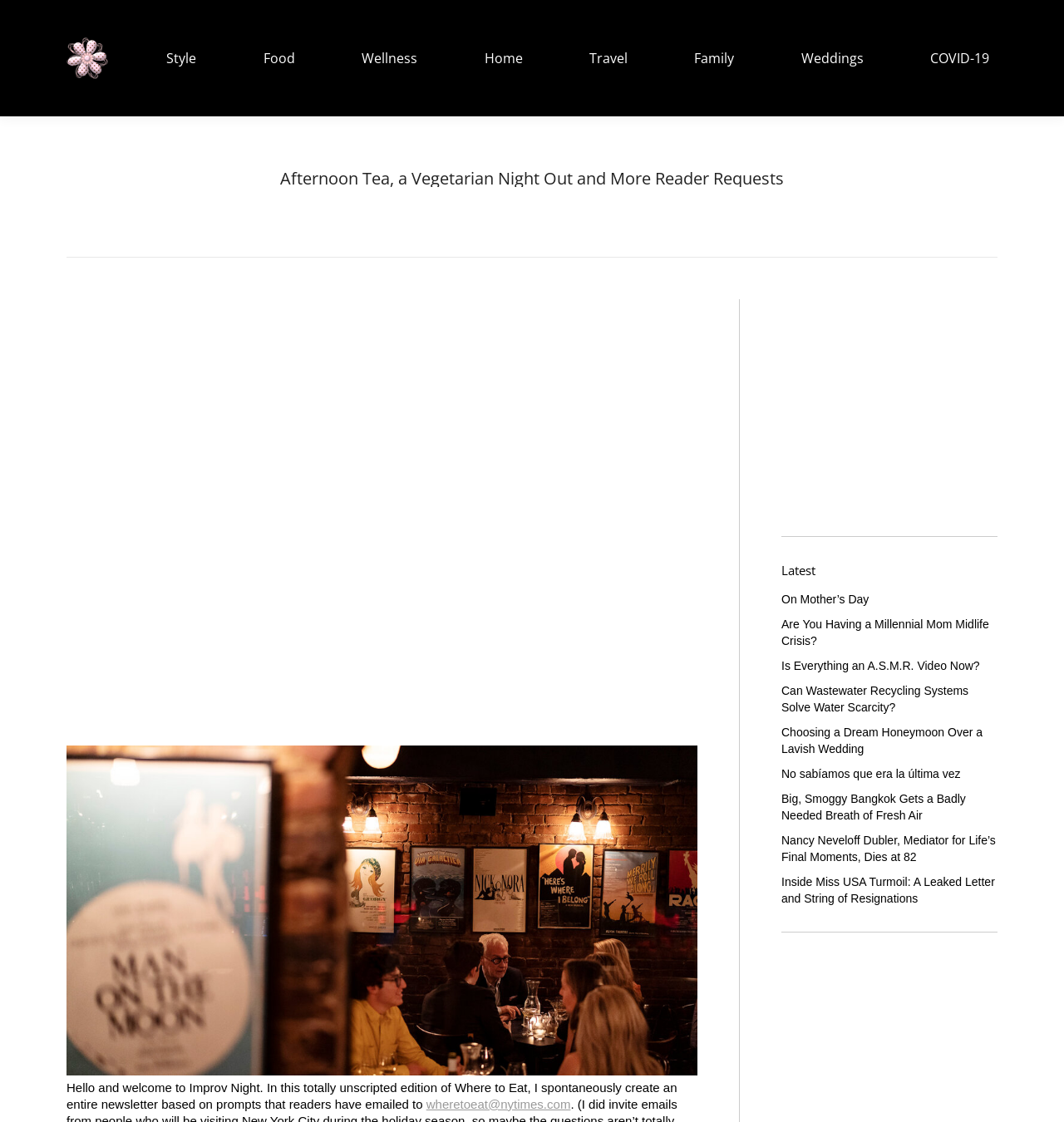What is the email address to send reader requests?
Refer to the screenshot and answer in one word or phrase.

wheretoeat@nytimes.com